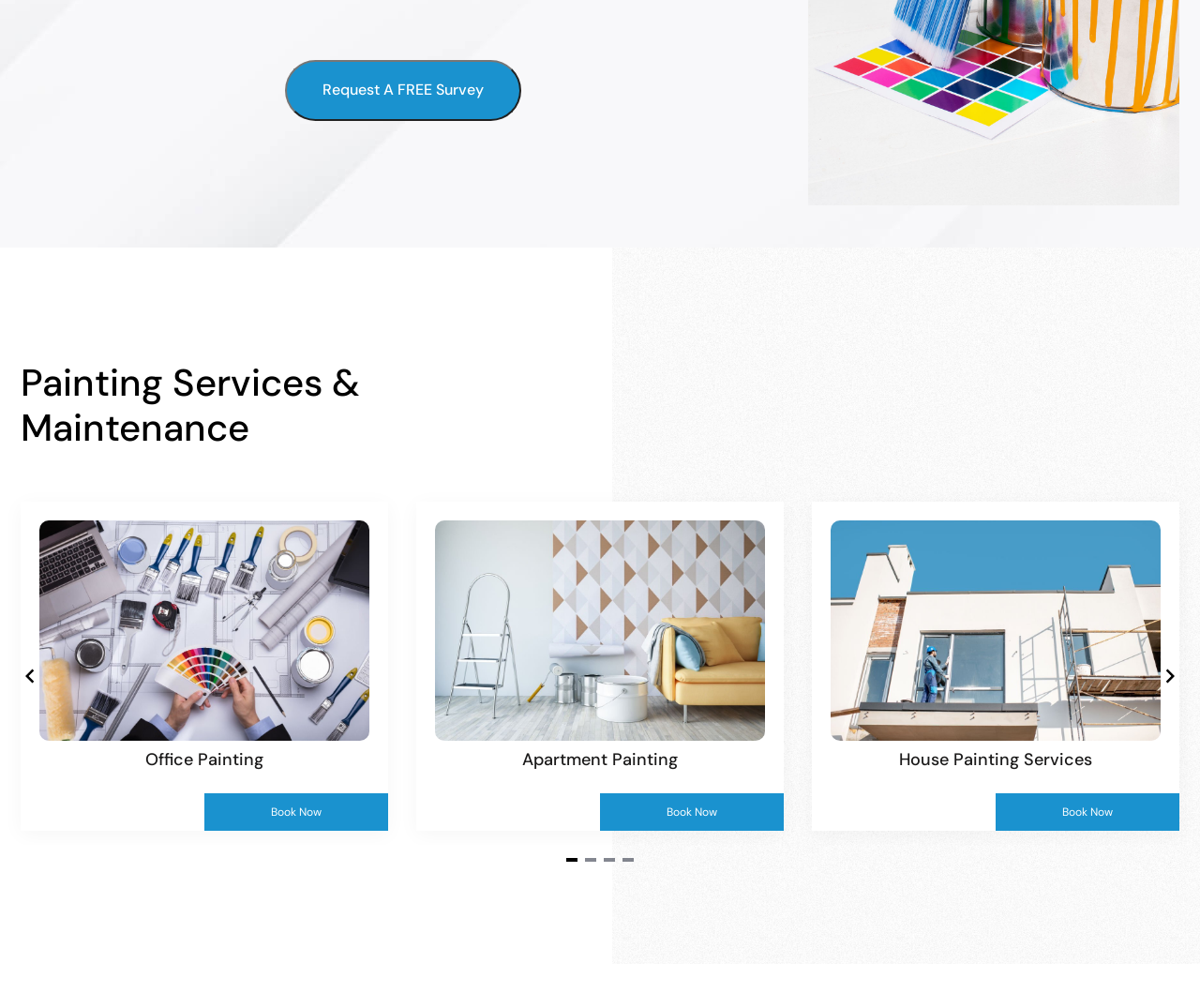Pinpoint the bounding box coordinates of the area that must be clicked to complete this instruction: "Navigate to previous slide".

[0.013, 0.657, 0.037, 0.685]